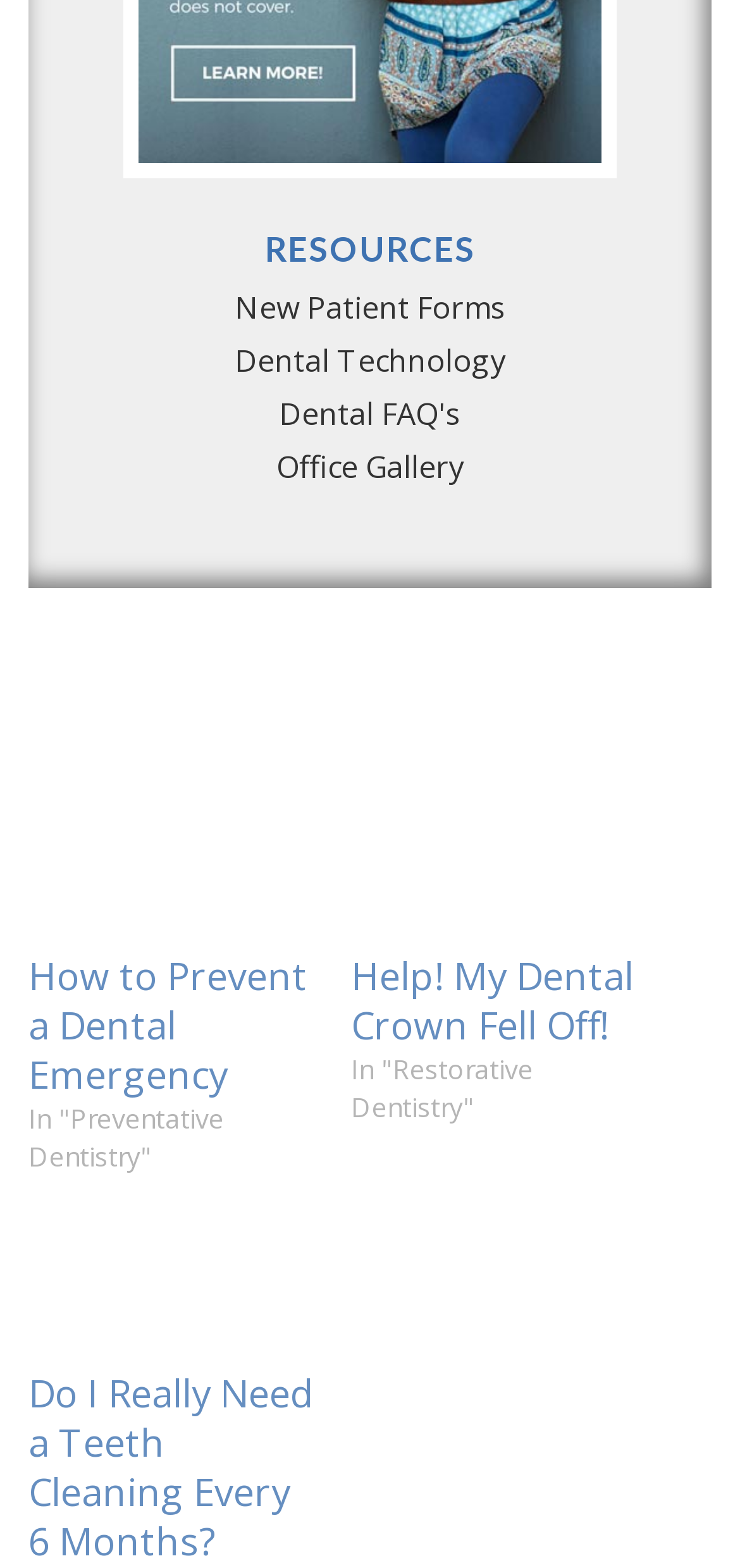What is the purpose of the 'Office Gallery' link?
Examine the image closely and answer the question with as much detail as possible.

The purpose of the 'Office Gallery' link can be determined by its name, which suggests that it is a gallery of images showcasing the office, likely to give patients an idea of the office environment and facilities.